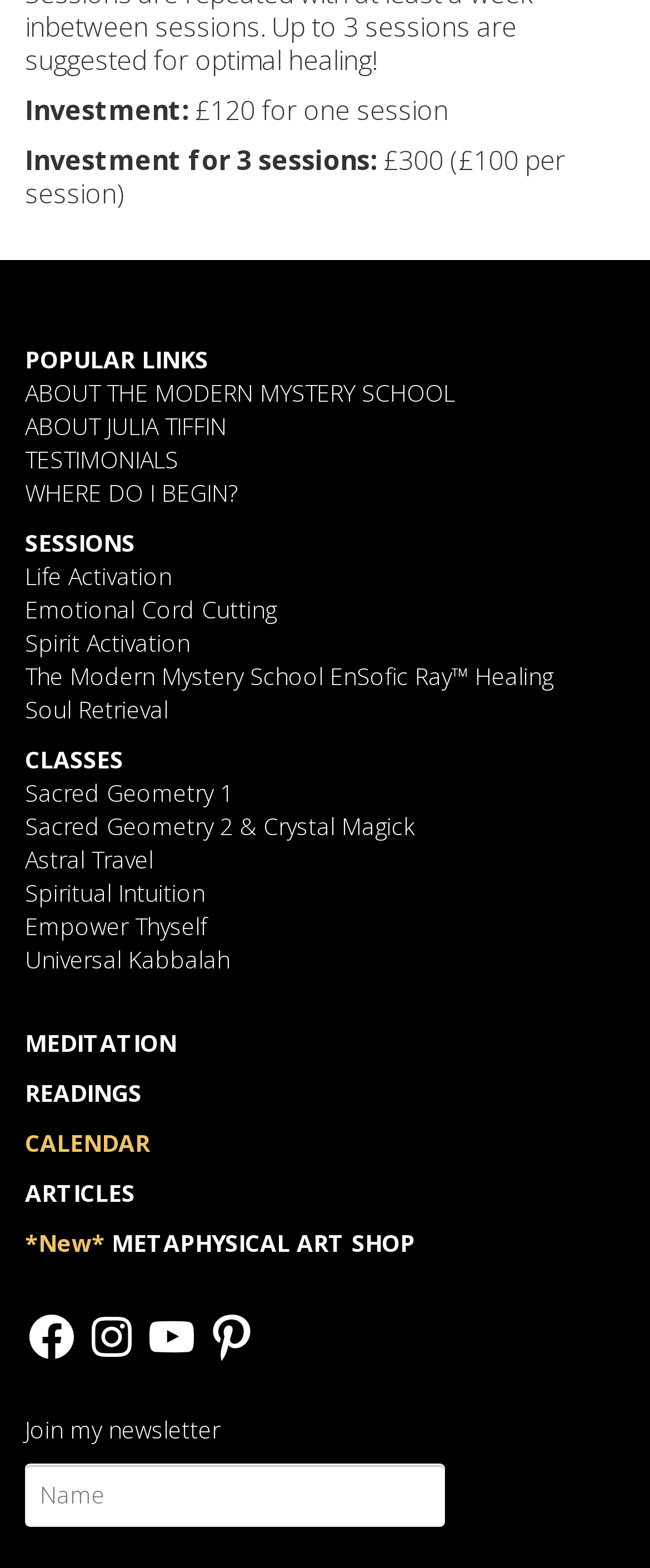What types of services are offered on the webpage?
Analyze the image and provide a thorough answer to the question.

The webpage offers various services, including healing sessions such as Life Activation, Emotional Cord Cutting, and Spirit Activation, as well as classes like Sacred Geometry, Astral Travel, and Spiritual Intuition.